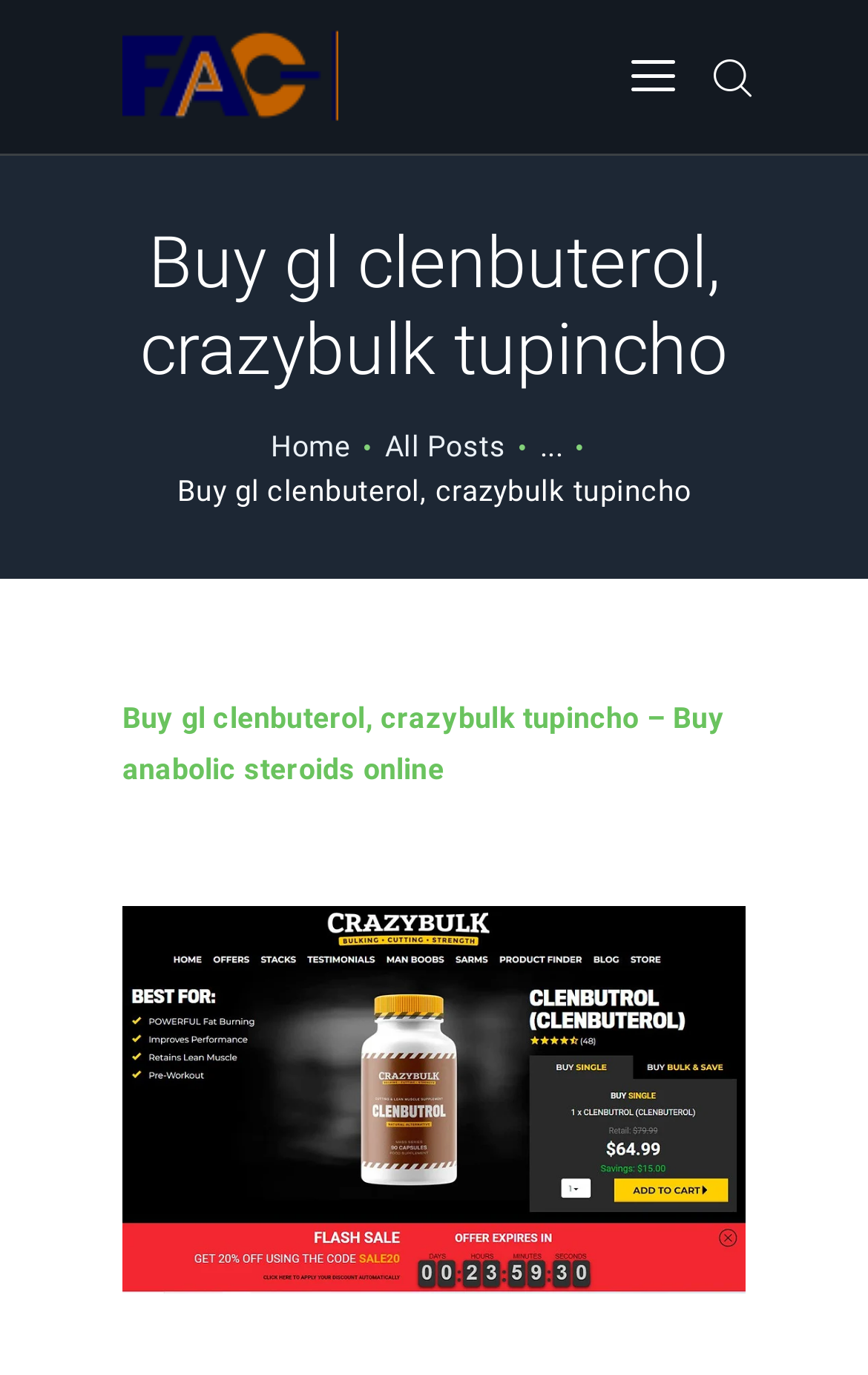How many social media links are present?
Provide a detailed answer to the question using information from the image.

There are four social media links present on the webpage, which can be identified by the icons and their bounding box coordinates. These links are for Facebook, Twitter, Instagram, and YouTube.